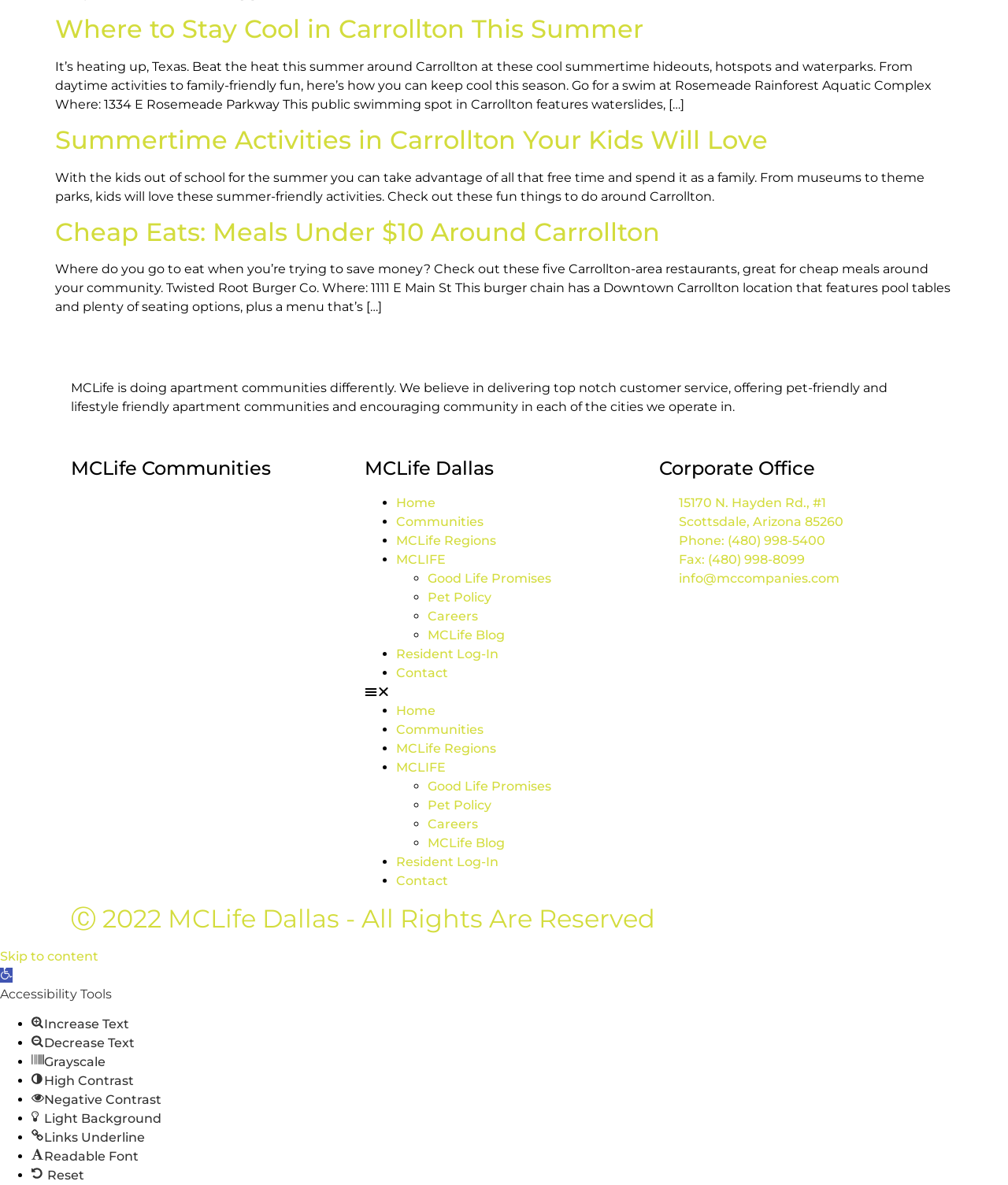Please indicate the bounding box coordinates of the element's region to be clicked to achieve the instruction: "Visit 'The Place at Briarcrest'". Provide the coordinates as four float numbers between 0 and 1, i.e., [left, top, right, bottom].

[0.07, 0.418, 0.215, 0.431]